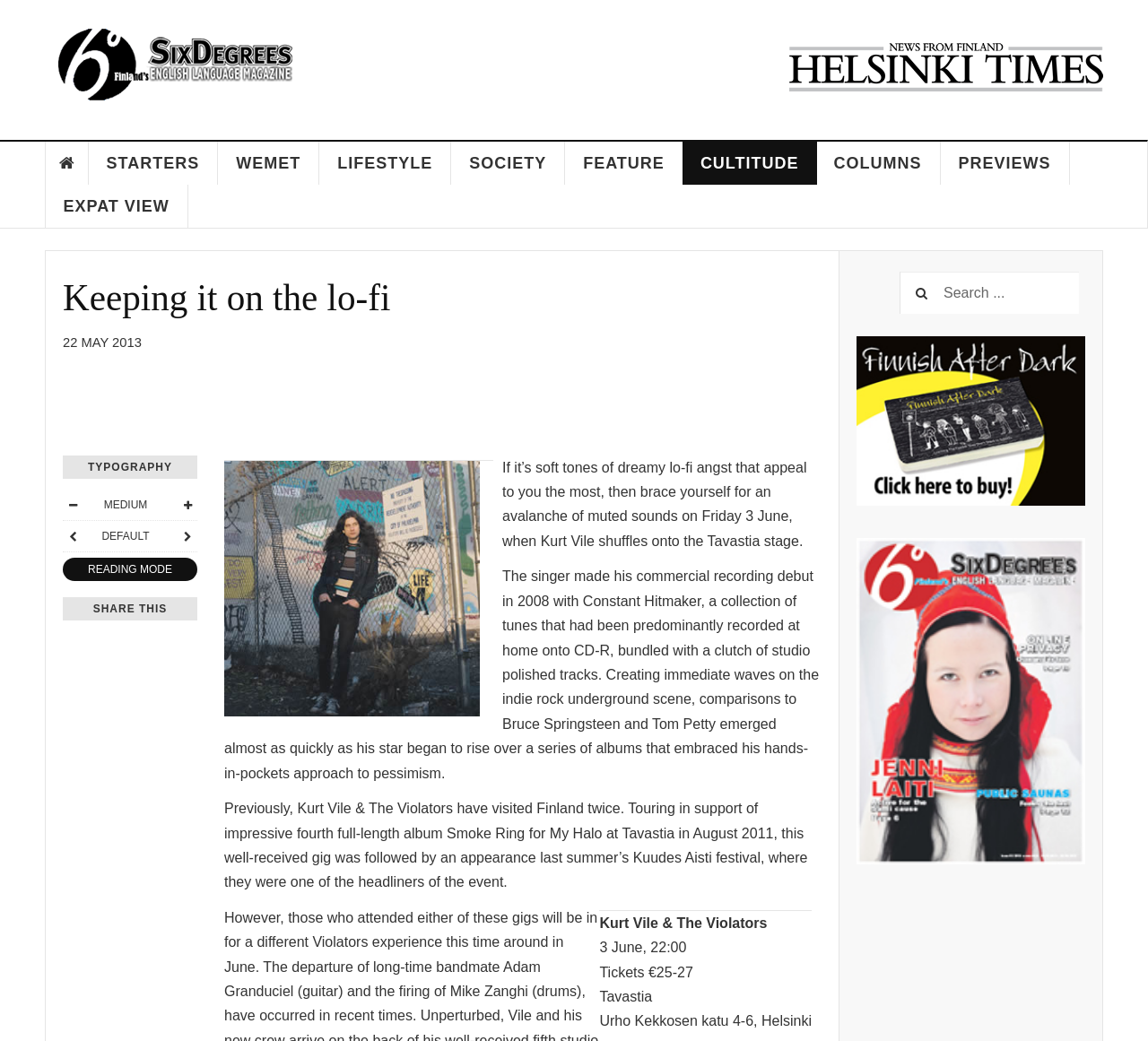Identify the bounding box coordinates necessary to click and complete the given instruction: "Search for something".

[0.784, 0.261, 0.94, 0.301]